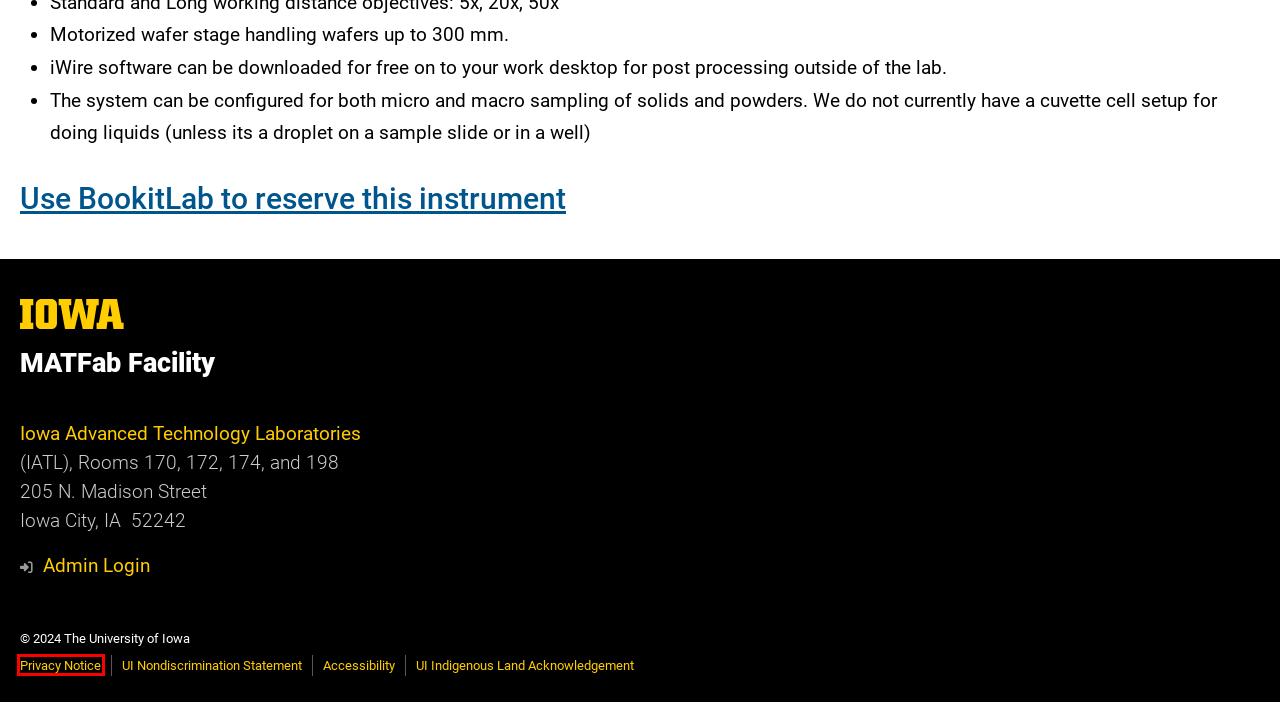You are provided with a screenshot of a webpage that has a red bounding box highlighting a UI element. Choose the most accurate webpage description that matches the new webpage after clicking the highlighted element. Here are your choices:
A. Combustion Elemental Analysis (CHN) | MATFab Facility - The University of Iowa
B. Privacy | The University of Iowa
C. Native American Council | The University of Iowa
D. Accessibility | The University of Iowa
E. Nondiscrimination Statement | Policy Manual
F. BookitLab!
G. IntlVac Sputterer | MATFab Facility - The University of Iowa
H. OAI Mask Aligner | MATFab Facility - The University of Iowa

B